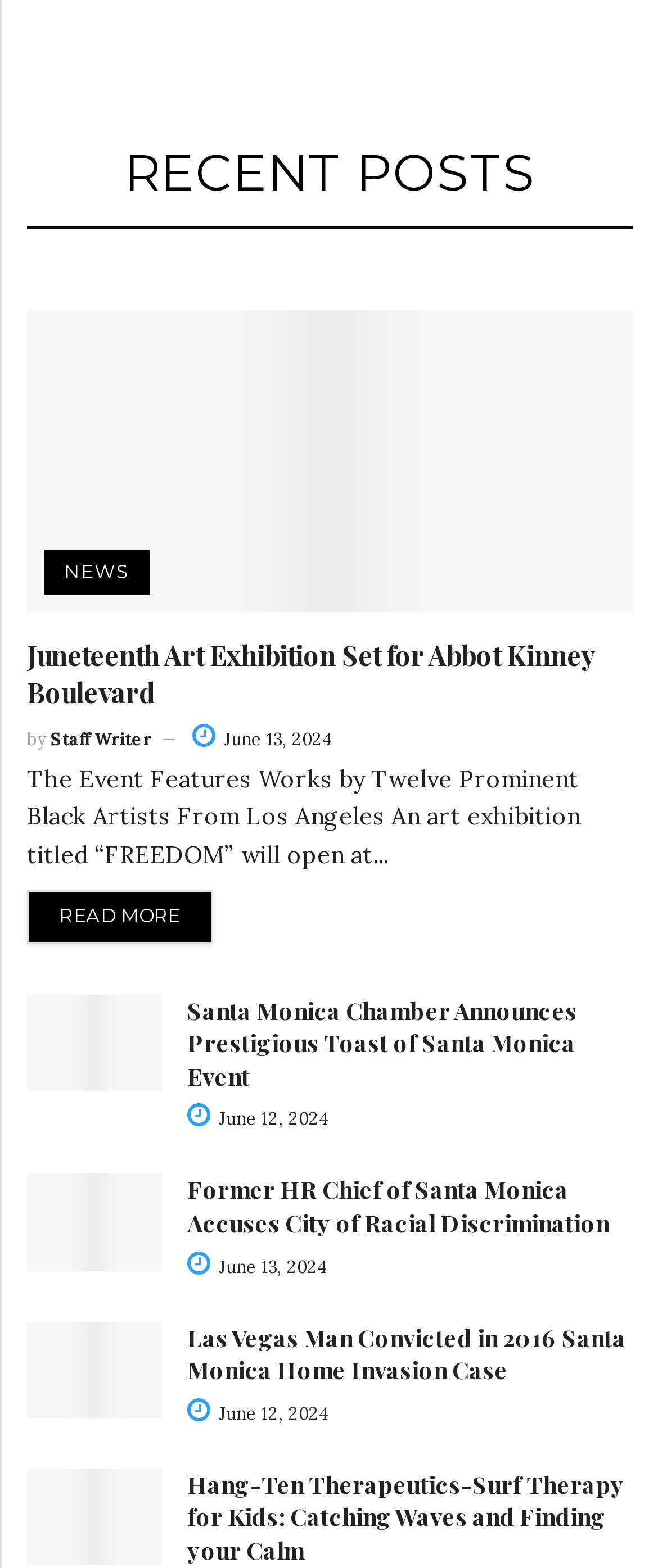What is the theme of the 'Hang-Ten Therapeutics-Surf Therapy for Kids' article? Based on the image, give a response in one word or a short phrase.

Surf Therapy